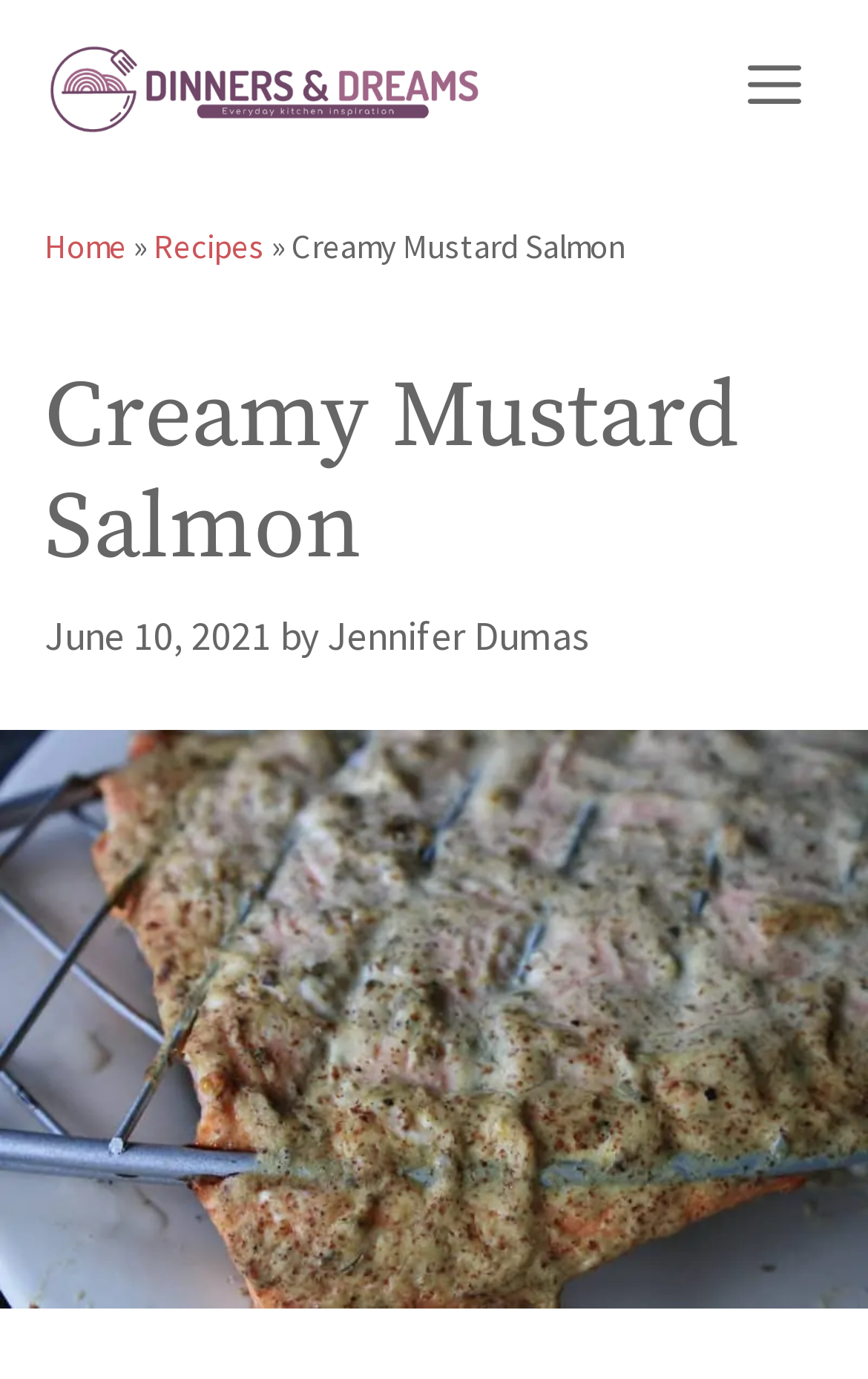Use a single word or phrase to answer the question:
What is the date of the recipe?

June 10, 2021